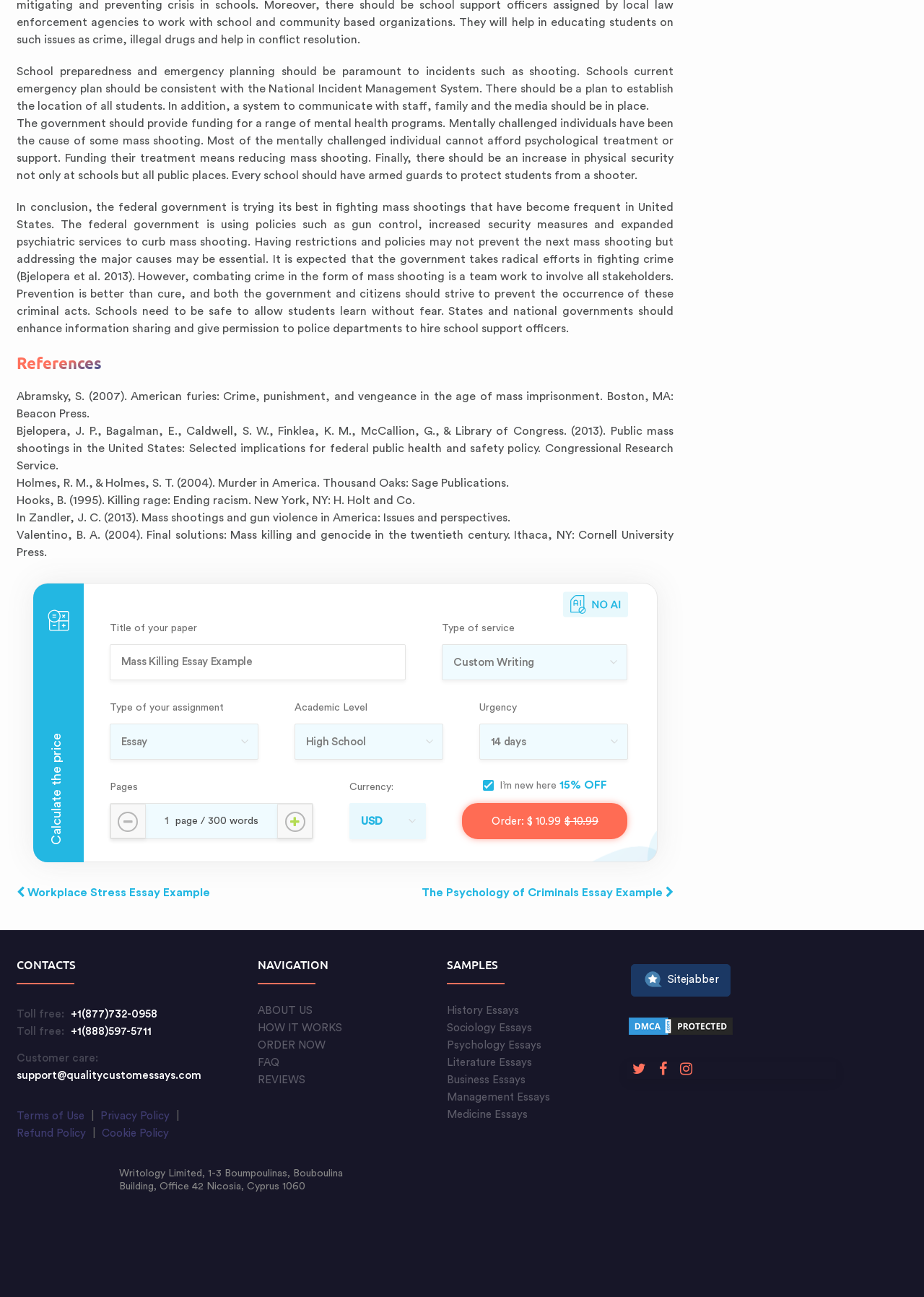Find the bounding box coordinates of the clickable element required to execute the following instruction: "View 'Workplace Stress Essay Example'". Provide the coordinates as four float numbers between 0 and 1, i.e., [left, top, right, bottom].

[0.018, 0.684, 0.227, 0.693]